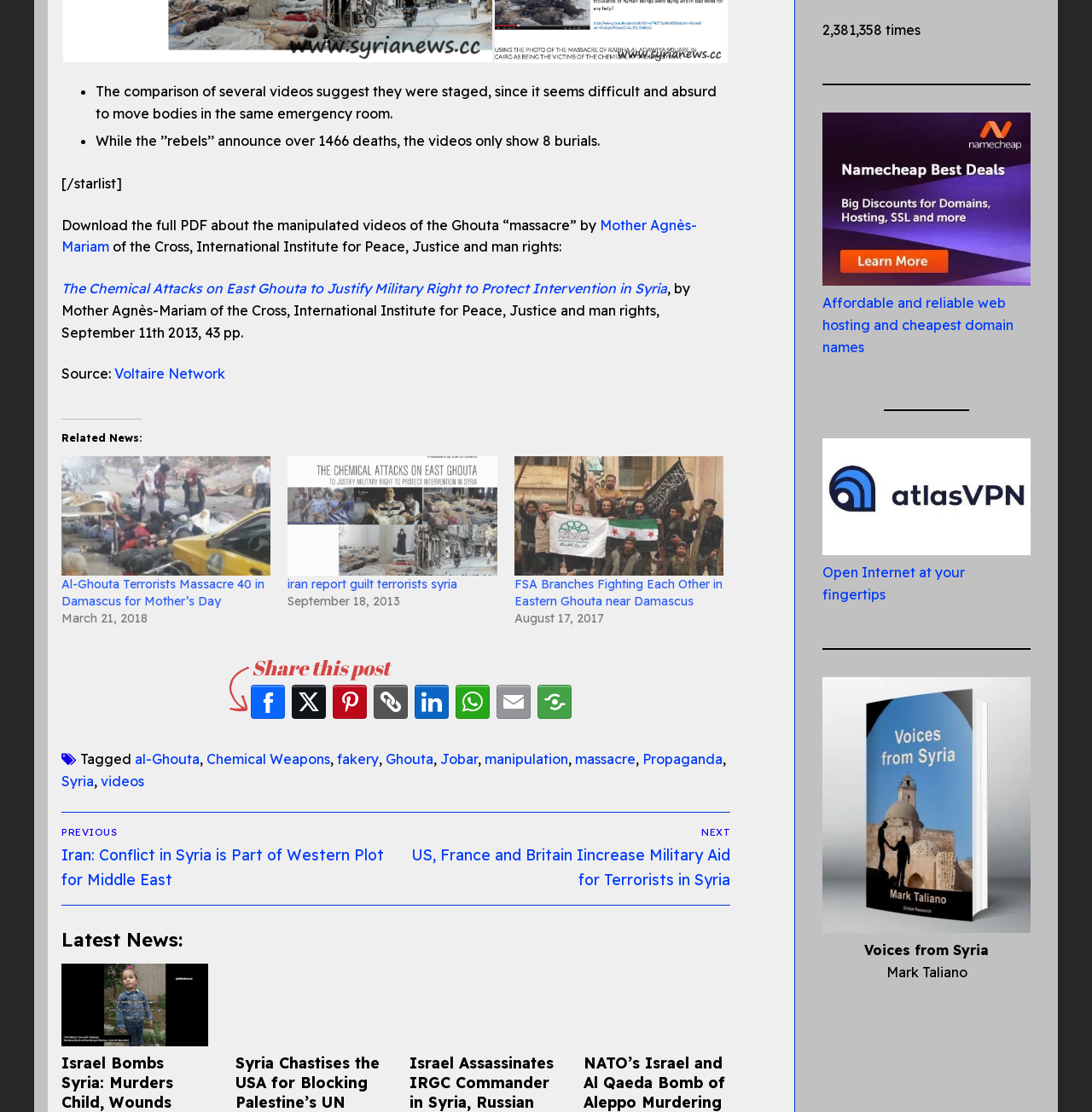Please determine the bounding box coordinates of the element to click in order to execute the following instruction: "Go to the previous post: Iran: Conflict in Syria is Part of Western Plot for Middle East". The coordinates should be four float numbers between 0 and 1, specified as [left, top, right, bottom].

[0.056, 0.743, 0.356, 0.799]